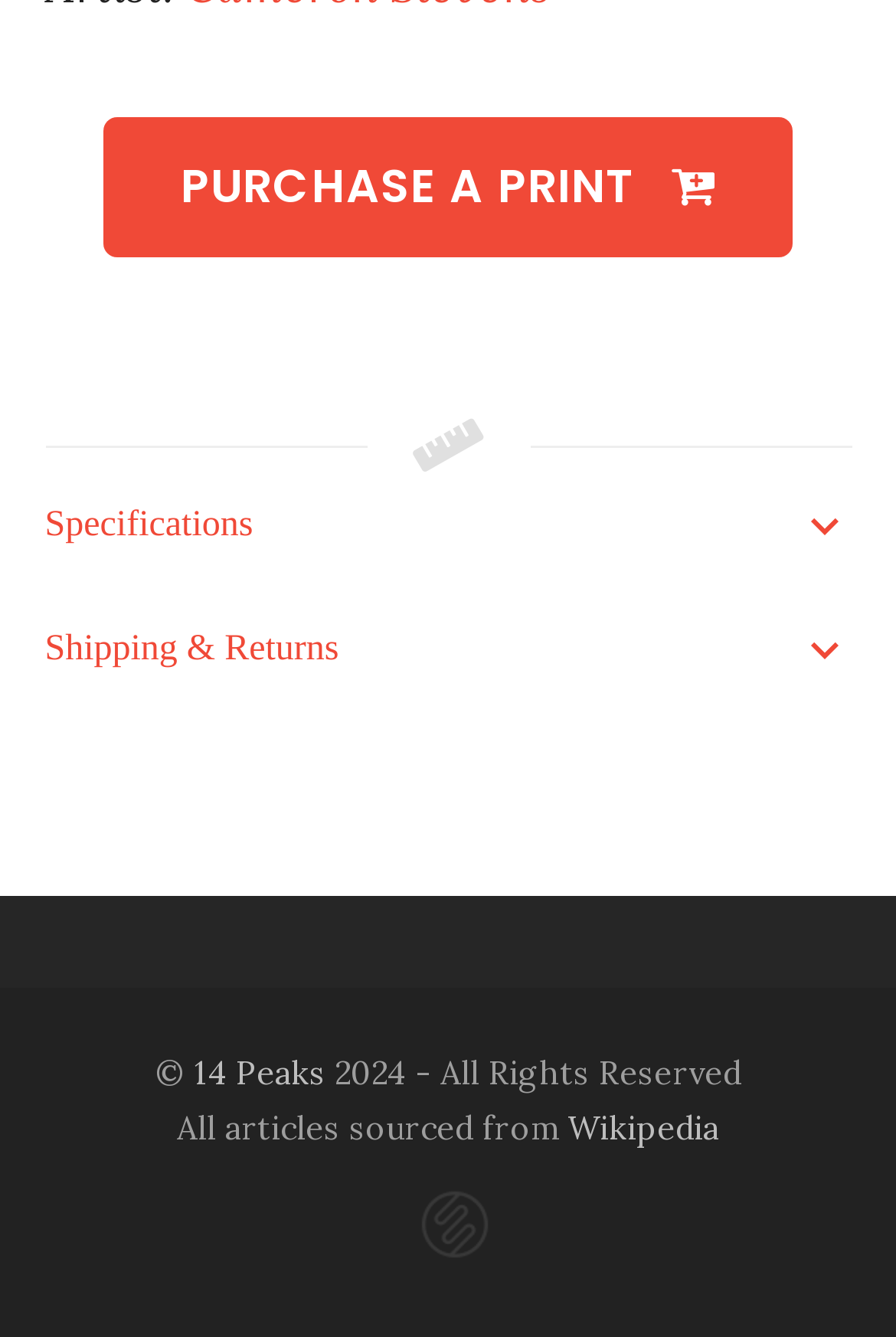How many main sections are available on this webpage?
Give a thorough and detailed response to the question.

The webpage has three main sections: 'PURCHASE A PRINT', 'Specifications', and 'Shipping & Returns'. These sections are likely to provide different types of information or functionality to the user.